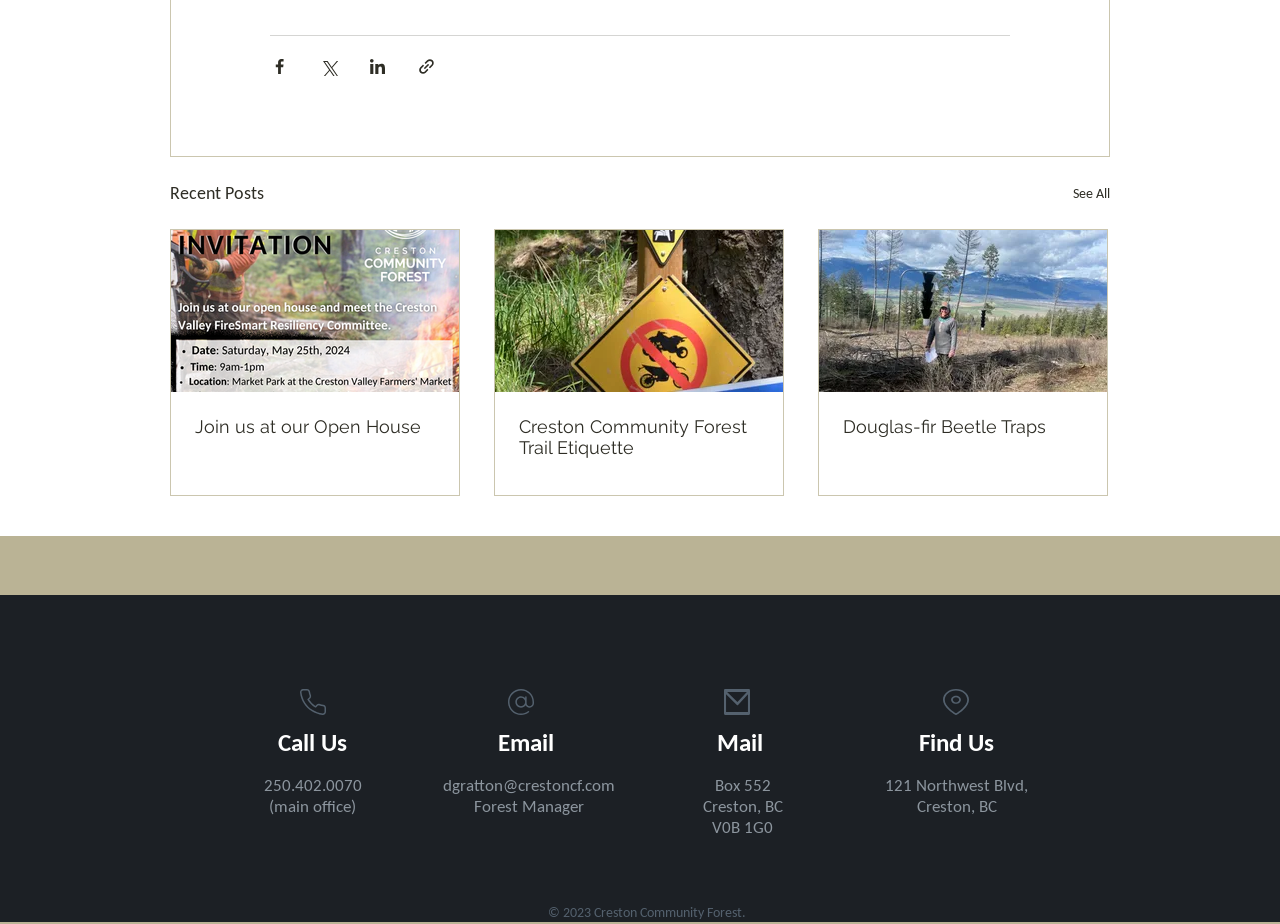Find the bounding box coordinates of the element to click in order to complete the given instruction: "Share via Facebook."

[0.211, 0.061, 0.226, 0.082]